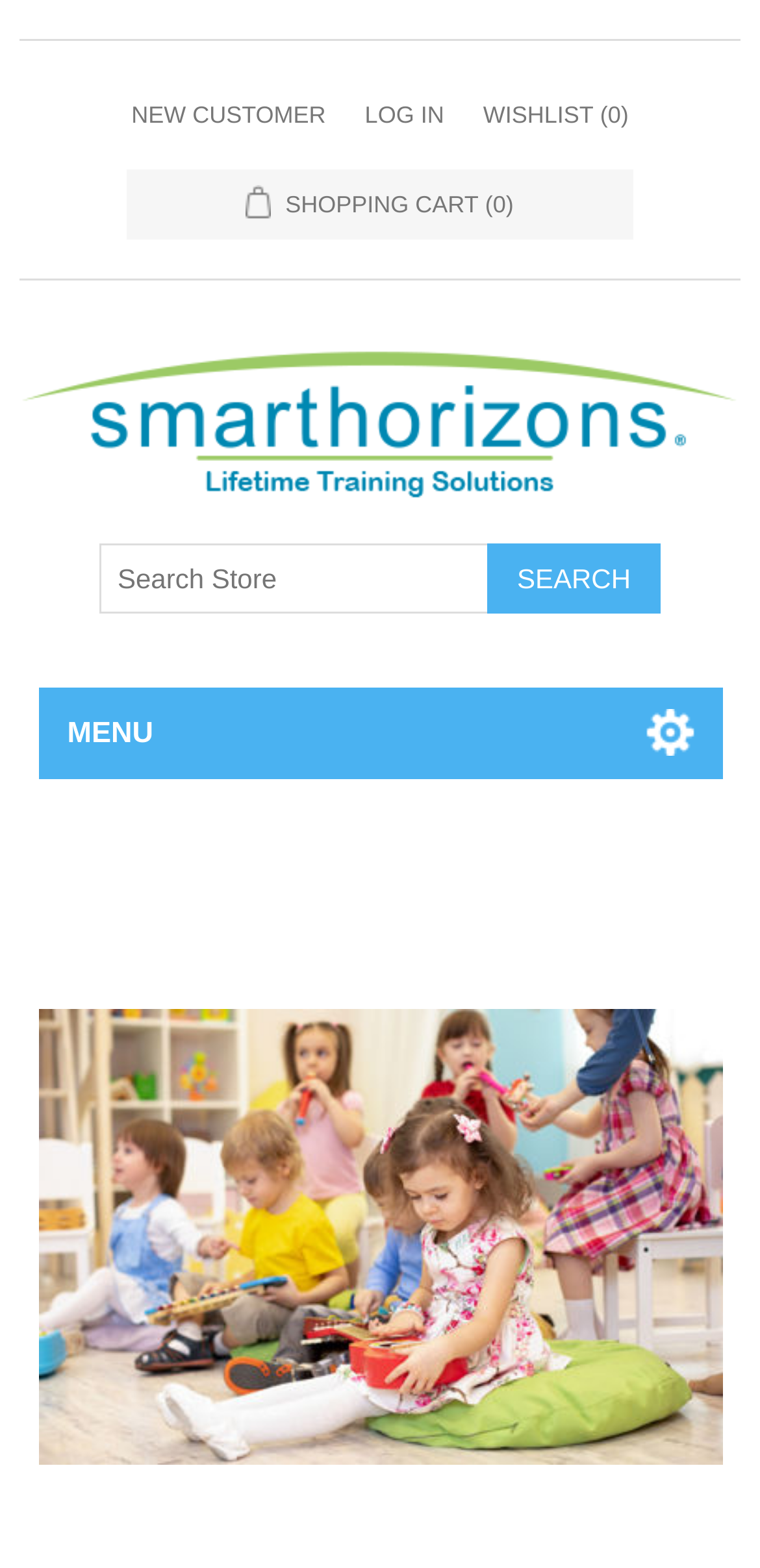Given the element description "value="Search"", identify the bounding box of the corresponding UI element.

[0.642, 0.346, 0.868, 0.391]